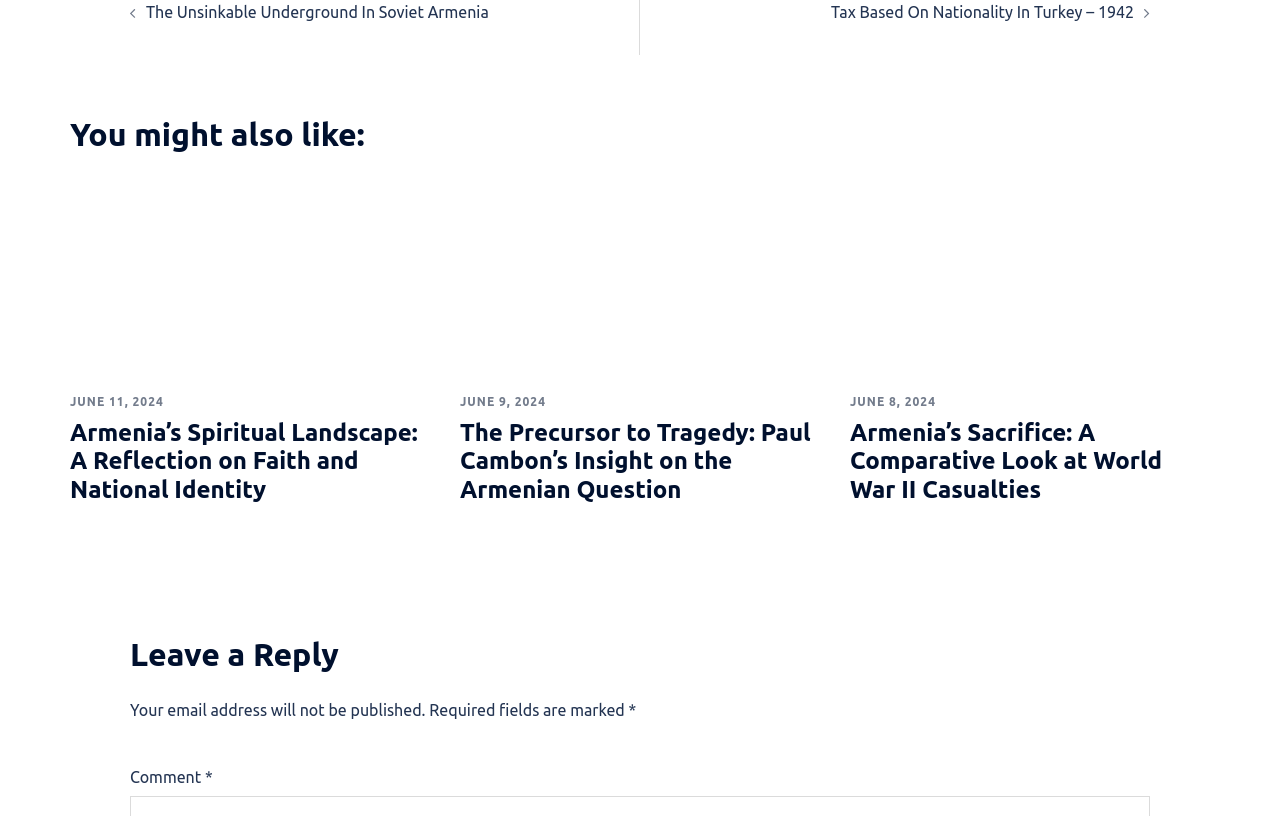Specify the bounding box coordinates of the area to click in order to execute this command: 'Check the date 'JUNE 11, 2024''. The coordinates should consist of four float numbers ranging from 0 to 1, and should be formatted as [left, top, right, bottom].

[0.055, 0.407, 0.128, 0.423]